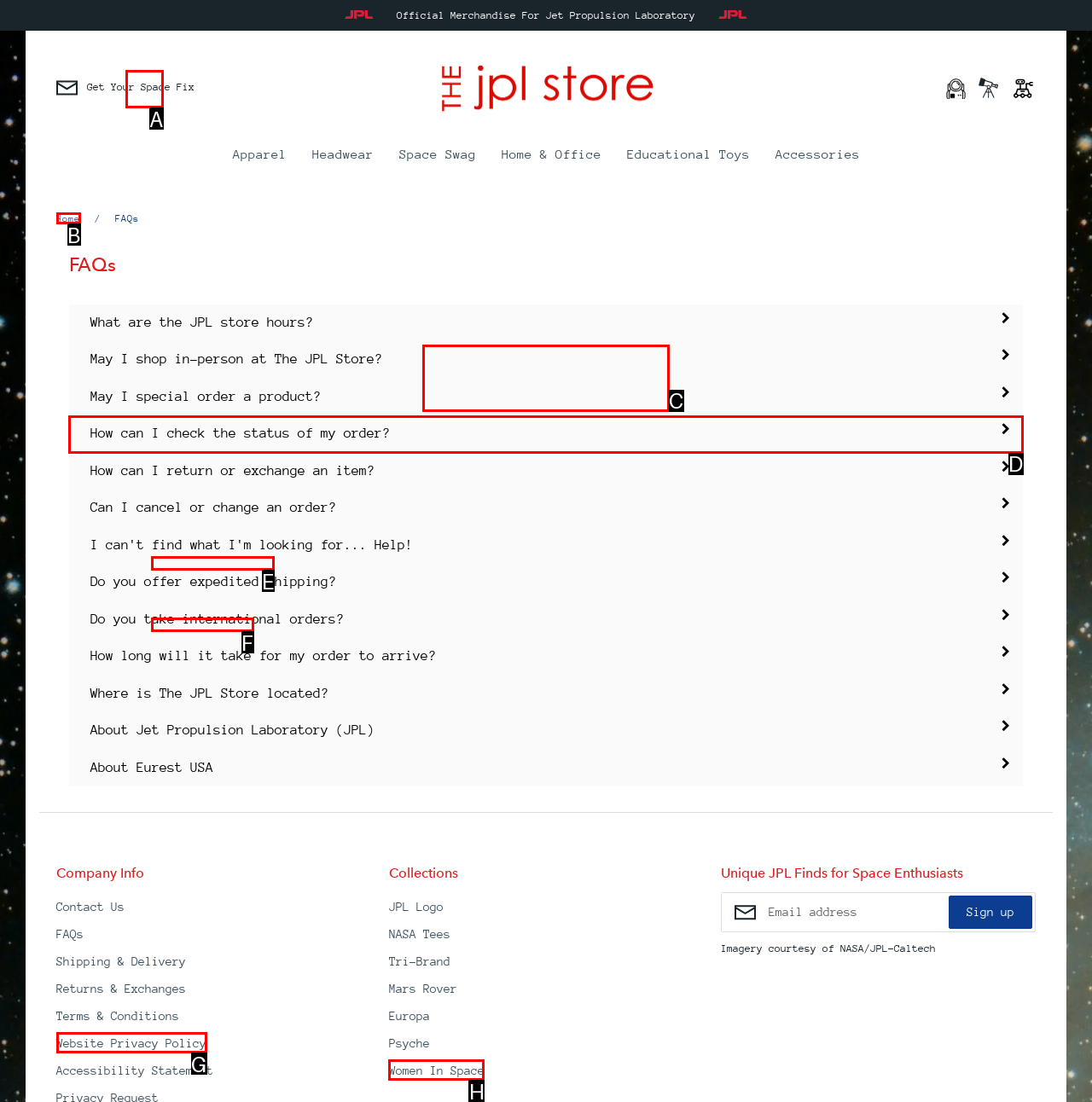From the given options, indicate the letter that corresponds to the action needed to complete this task: Check the status of my order. Respond with only the letter.

D